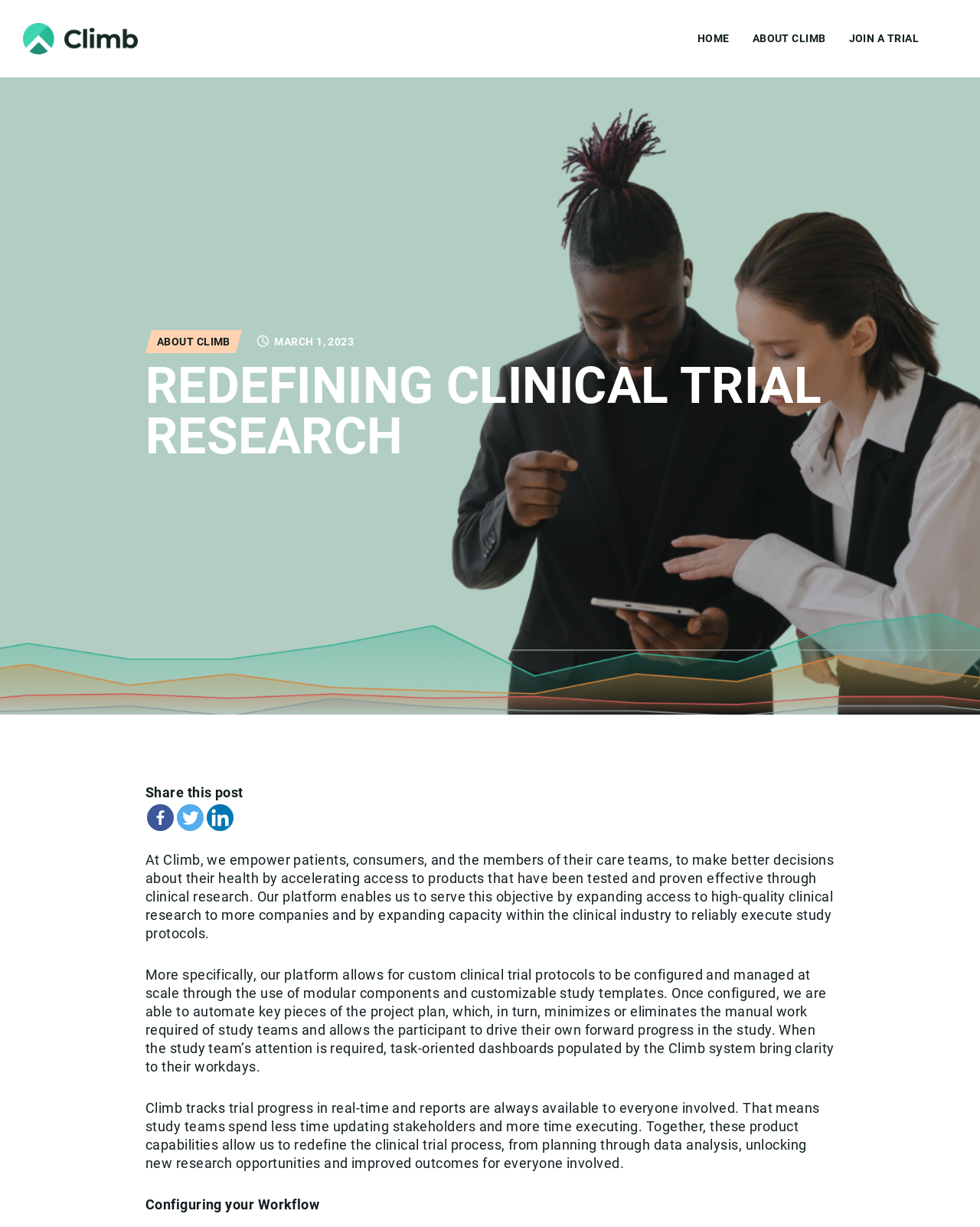What is the name of the blog?
Using the screenshot, give a one-word or short phrase answer.

Climb Blog